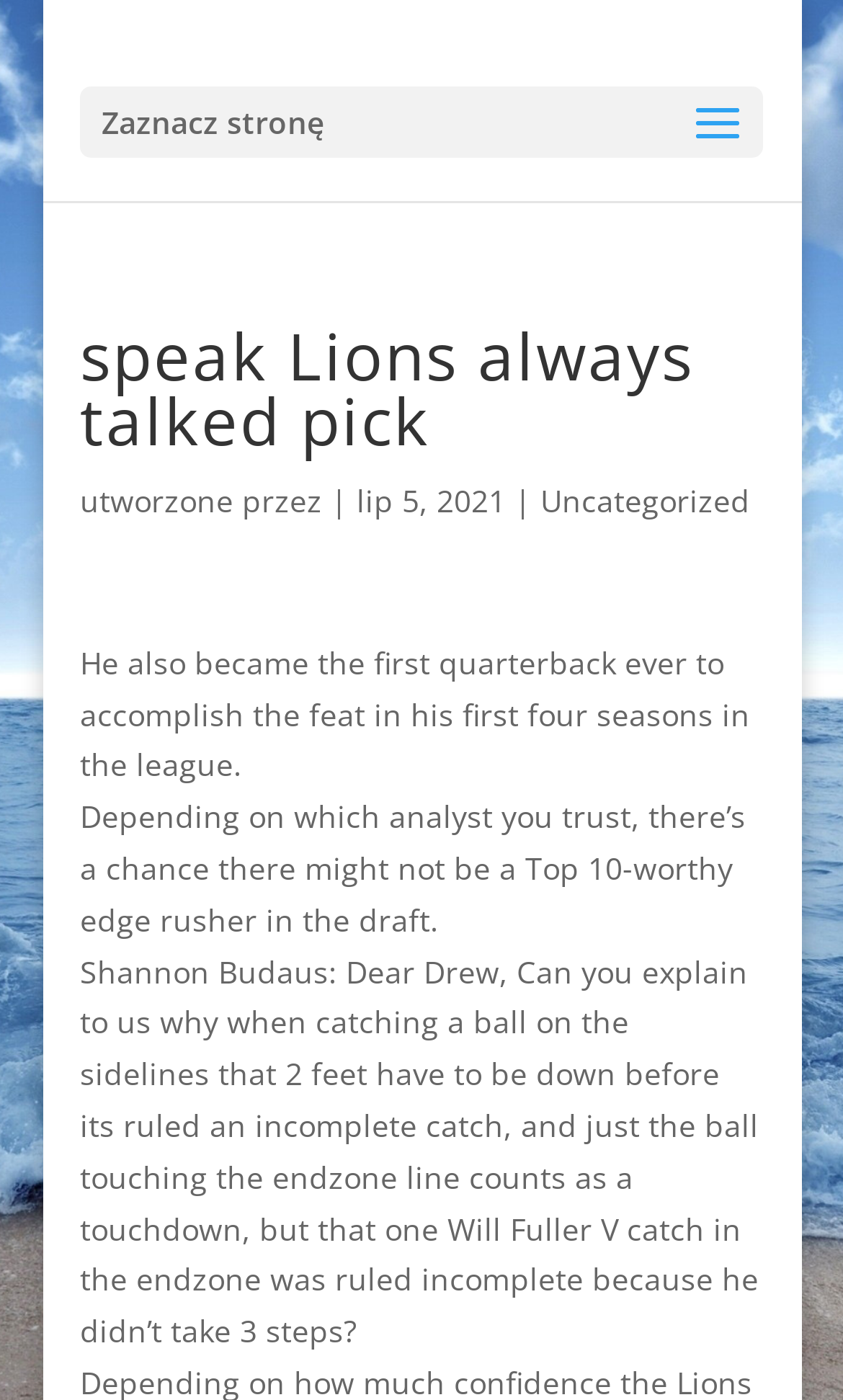Illustrate the webpage with a detailed description.

The webpage appears to be a blog post or an article discussing the NFL, specifically a quarterback's achievement. At the top, there is a heading that reads "speak Lions always talked pick" in a prominent font size. Below the heading, there is a line of text that indicates the author and the date of publication, "lip 5, 2021", separated by vertical lines. 

To the right of the author and date information, there is a link labeled "Uncategorized". 

The main content of the webpage consists of three paragraphs of text. The first paragraph describes the quarterback's achievement, stating that he became the first quarterback to accomplish a certain feat in his first four seasons in the league. The second paragraph discusses the possibility of there not being a Top 10-worthy edge rusher in the draft, depending on which analyst you trust. 

The third and longest paragraph appears to be a question from a reader, Shannon Budaus, asking about the rules of catching a ball on the sidelines and in the endzone, referencing a specific play by Will Fuller V.